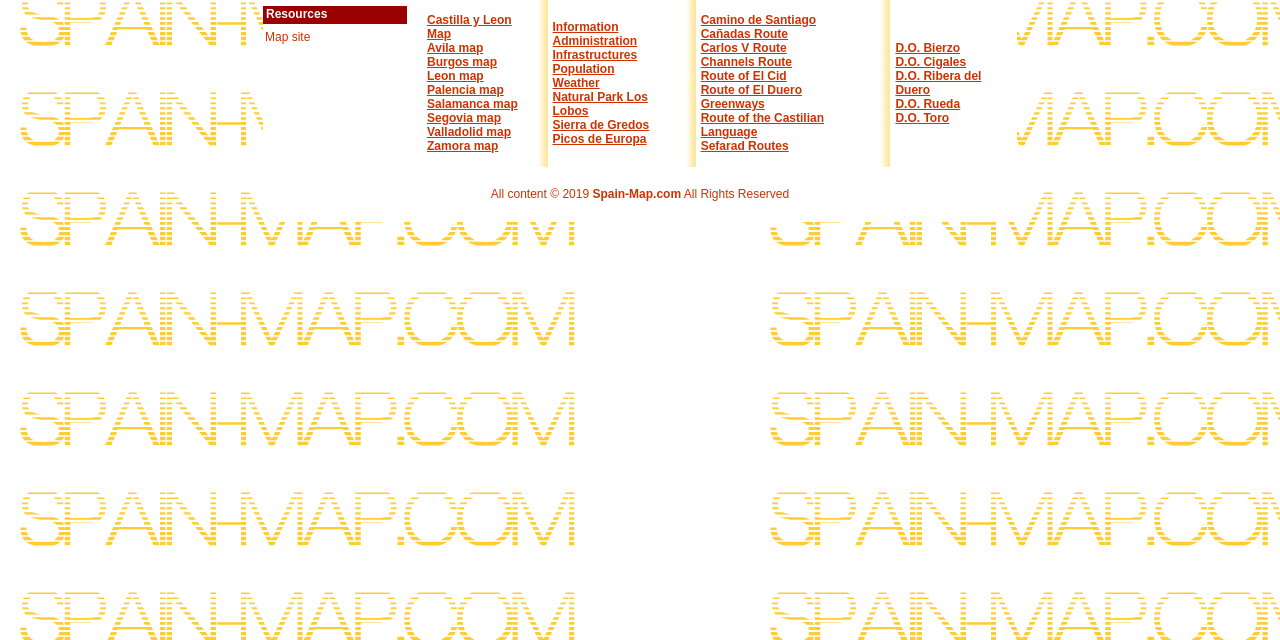Please determine the bounding box coordinates for the UI element described here. Use the format (top-left x, top-left y, bottom-right x, bottom-right y) with values bounded between 0 and 1: Support this project

None